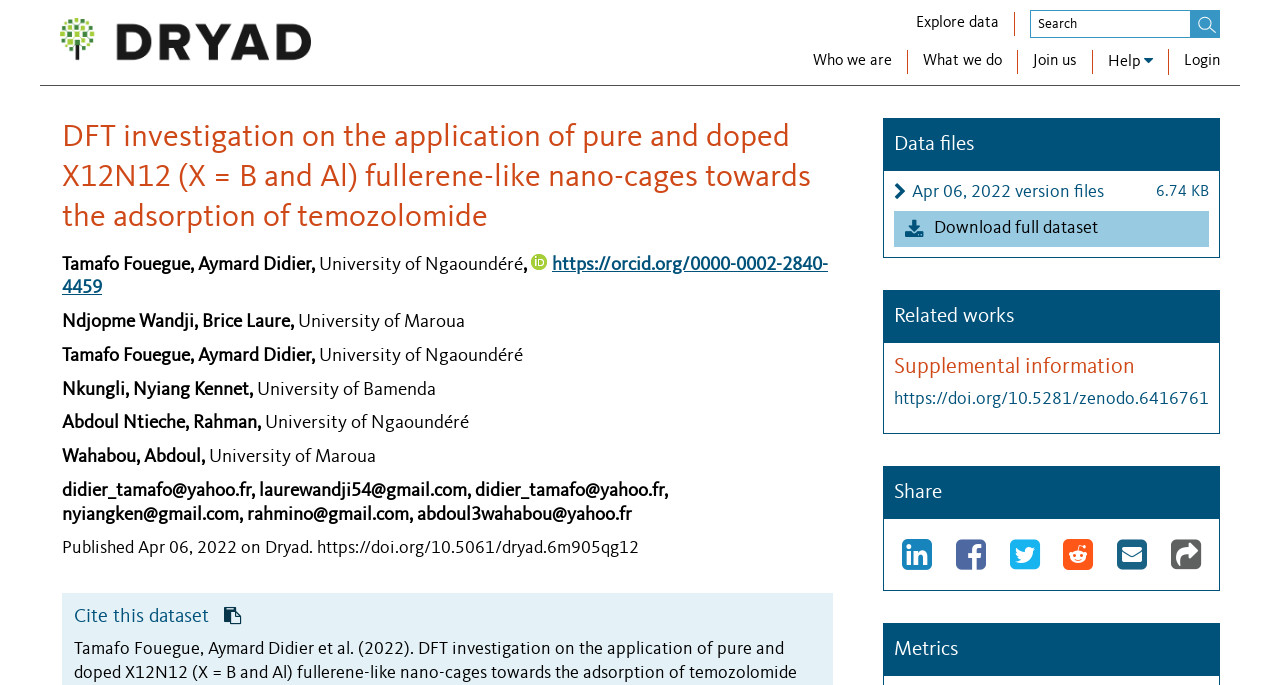Please locate the clickable area by providing the bounding box coordinates to follow this instruction: "Download full dataset".

[0.698, 0.309, 0.945, 0.361]